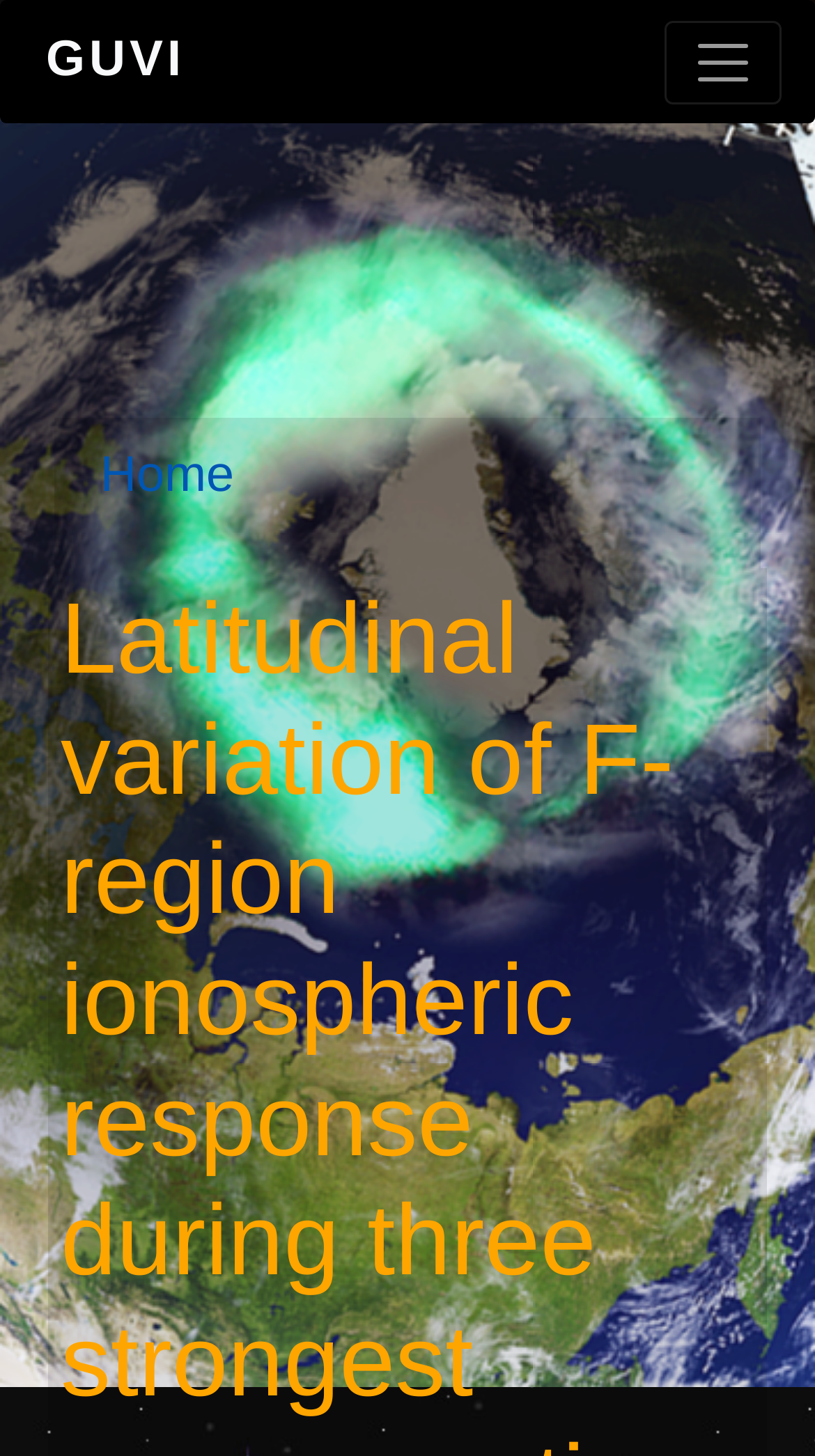Find the bounding box coordinates for the HTML element described as: "aria-label="Toggle navigation"". The coordinates should consist of four float values between 0 and 1, i.e., [left, top, right, bottom].

[0.815, 0.014, 0.959, 0.071]